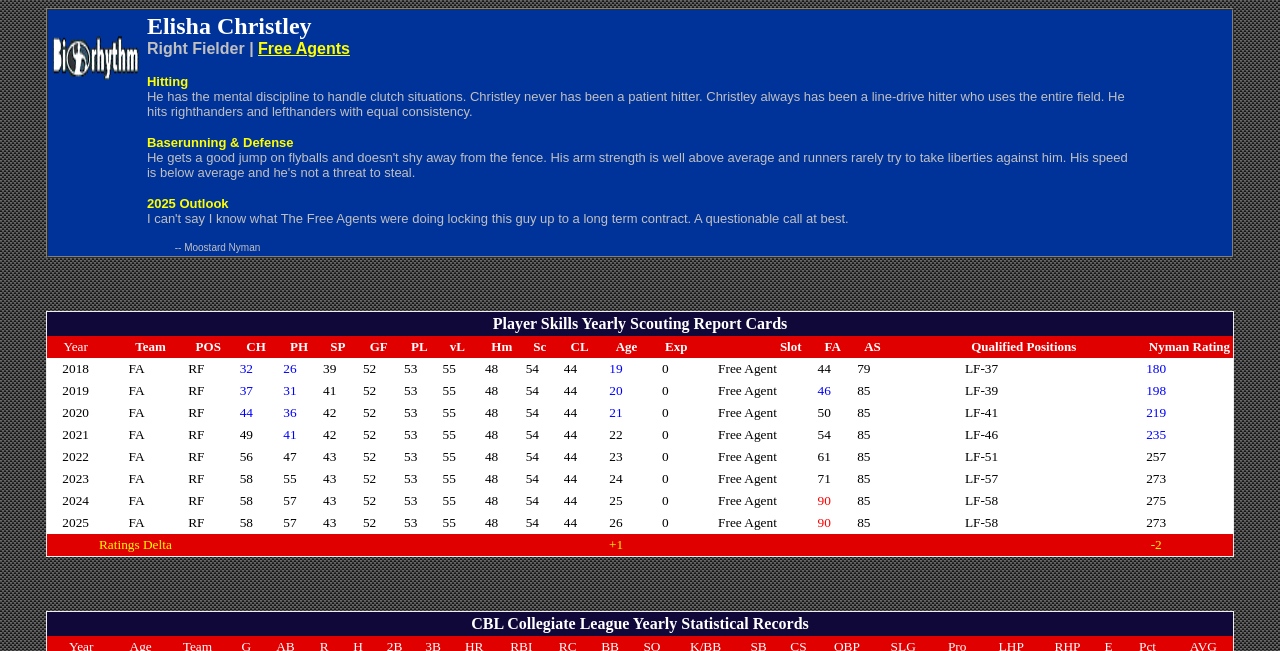Could you please study the image and provide a detailed answer to the question:
What is Elisha Christley's strength in baserunning and defense?

According to the webpage, Elisha Christley has a good jump on flyballs and doesn't shy away from the fence, indicating his strength in baserunning and defense.